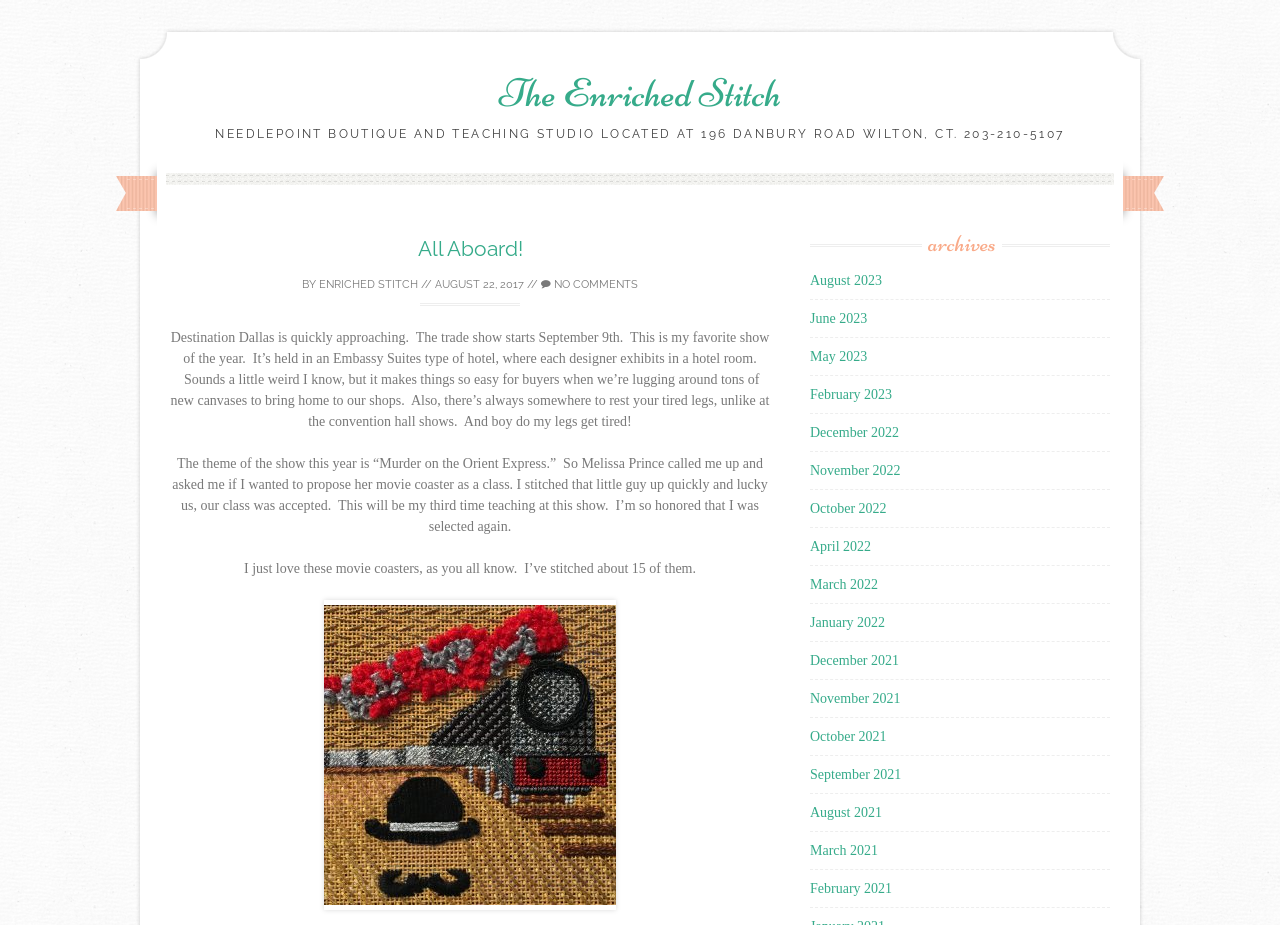Locate and extract the headline of this webpage.

The Enriched Stitch